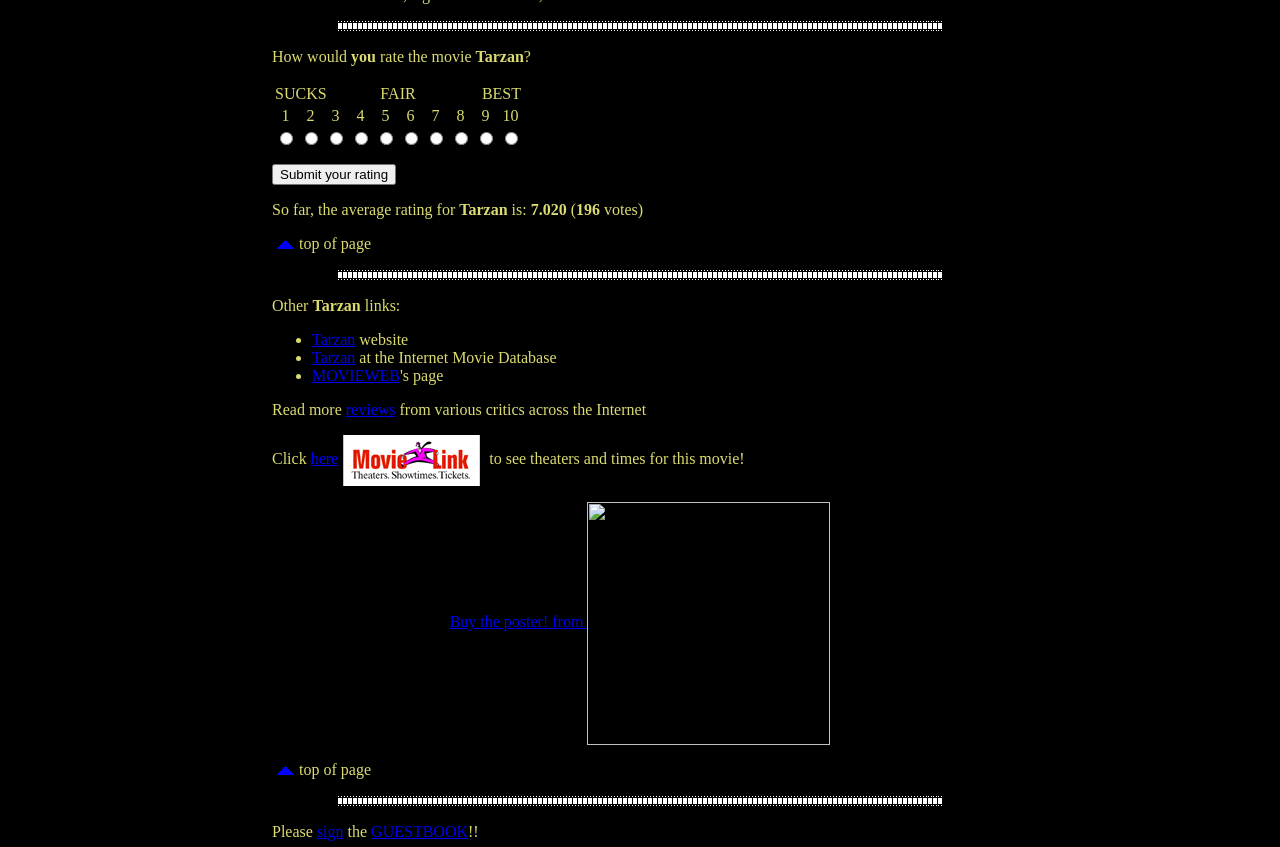Please determine the bounding box coordinates for the element that should be clicked to follow these instructions: "Buy the poster".

[0.351, 0.724, 0.649, 0.744]